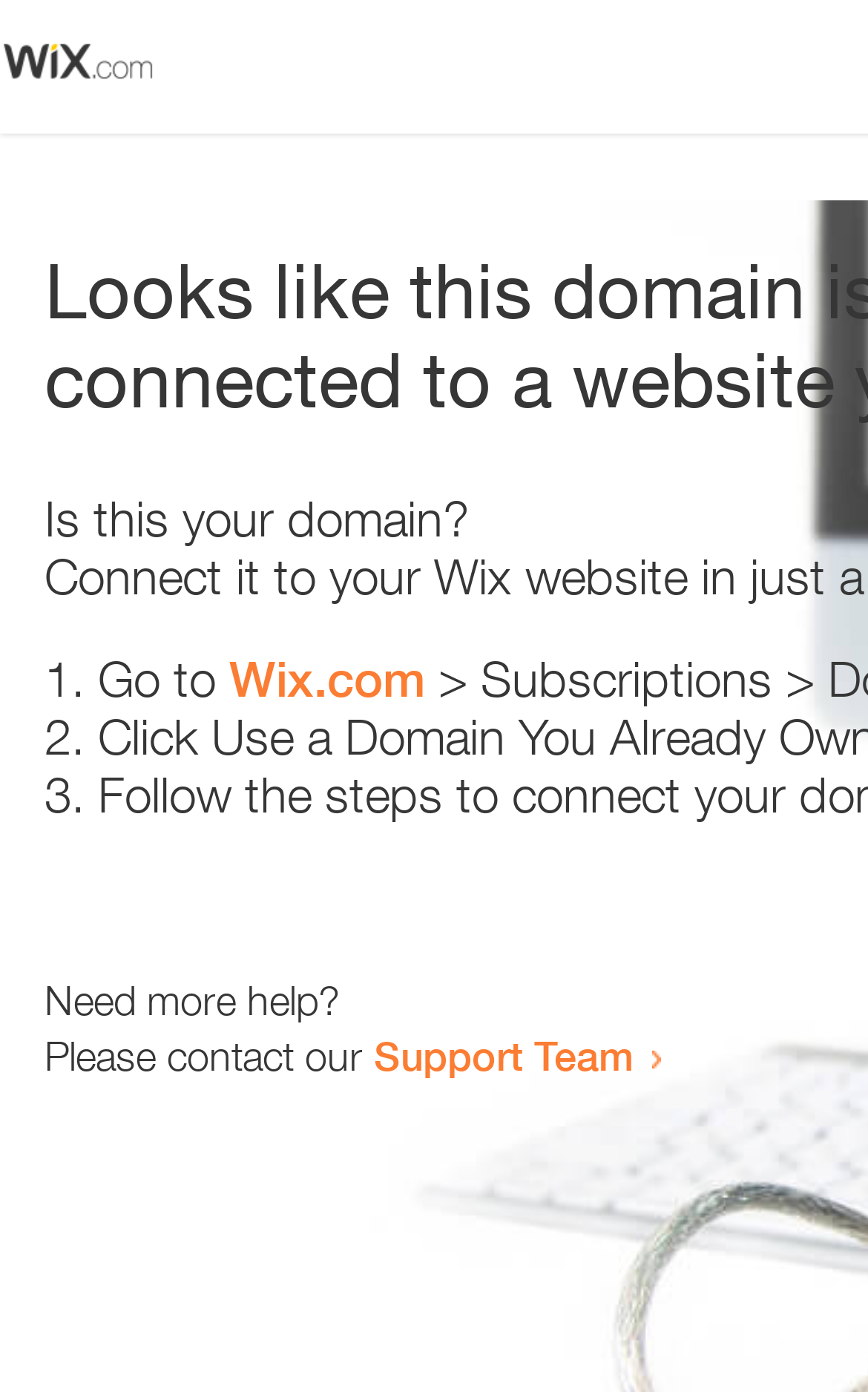What is the support team contact method? Analyze the screenshot and reply with just one word or a short phrase.

Link